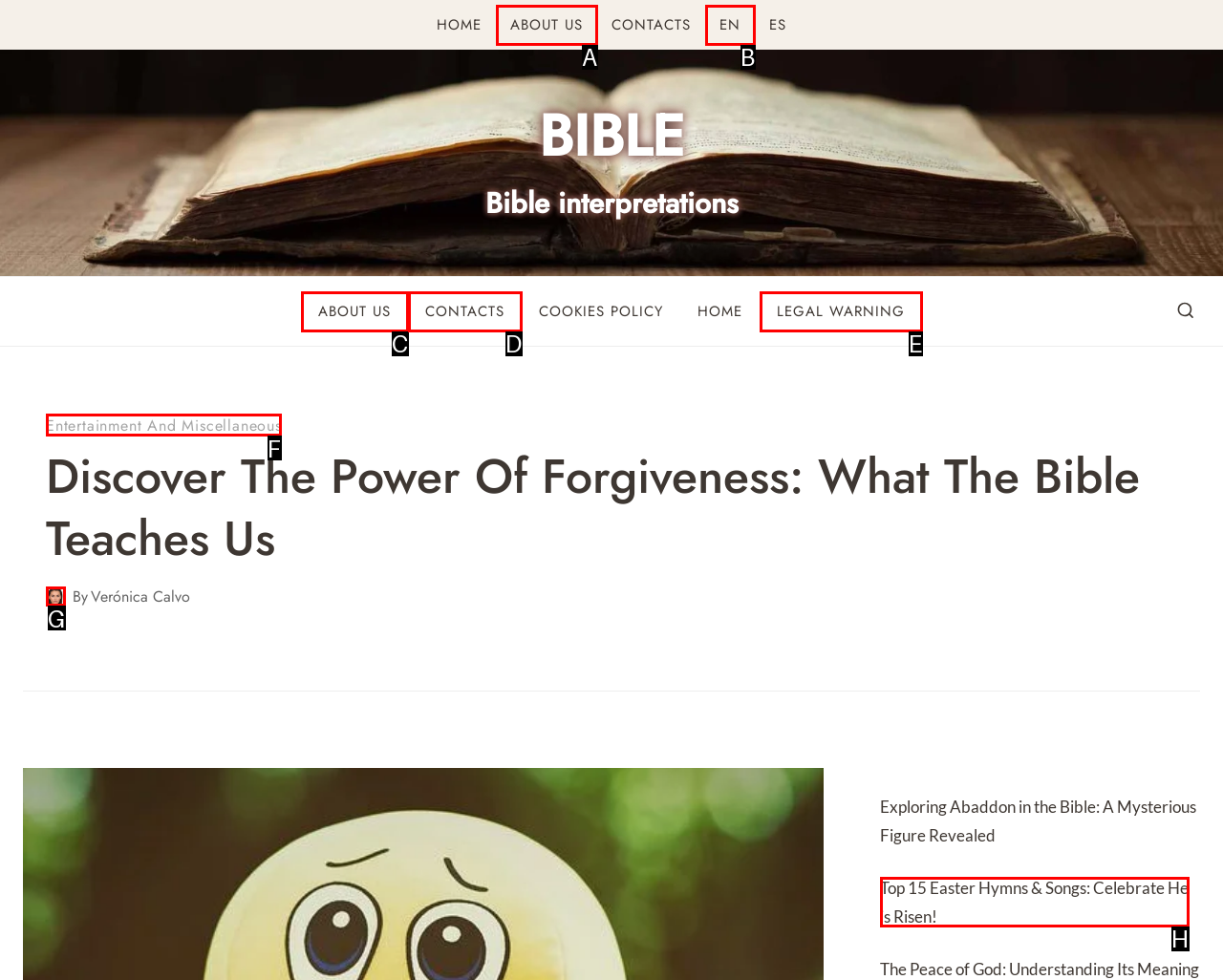From the given options, indicate the letter that corresponds to the action needed to complete this task: View the book details. Respond with only the letter.

None